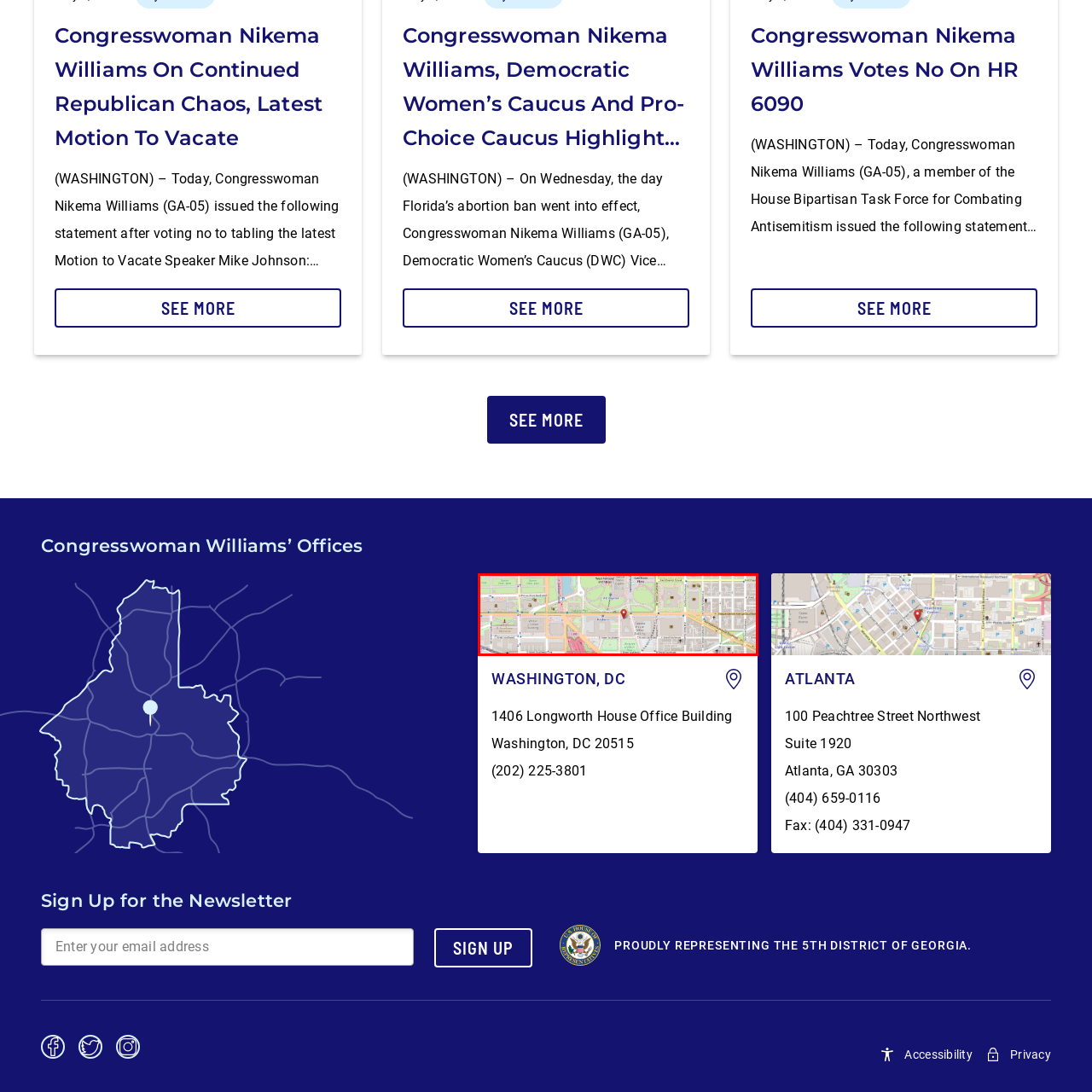Direct your attention to the image contained by the red frame and provide a detailed response to the following question, utilizing the visual data from the image:
What is nearby the Congresswoman's office?

The map shows that the Congresswoman's office is situated in proximity to notable landmarks and streets, including Longworth House Office Building, which is a nearby location to her office in Washington, D.C.